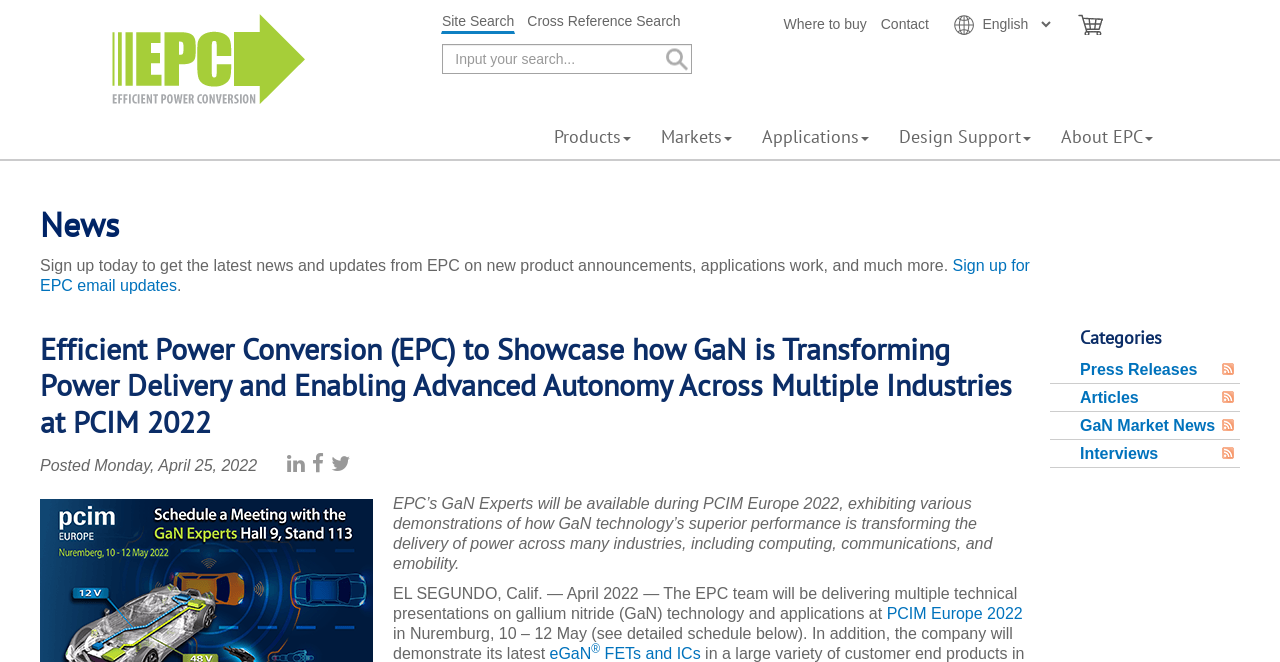Pinpoint the bounding box coordinates of the element you need to click to execute the following instruction: "Search for products". The bounding box should be represented by four float numbers between 0 and 1, in the format [left, top, right, bottom].

[0.346, 0.066, 0.541, 0.112]